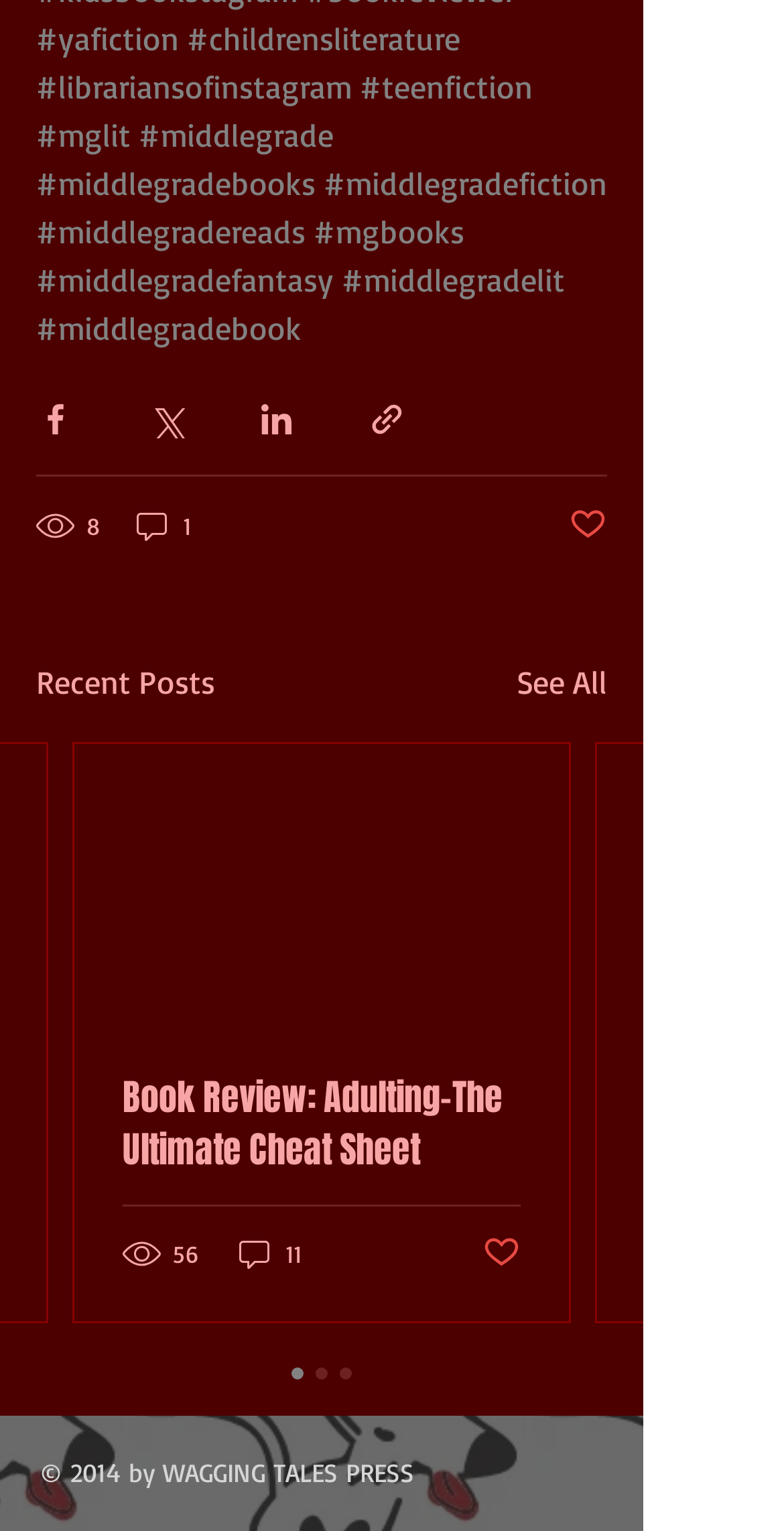Identify the bounding box coordinates of the element to click to follow this instruction: 'View recent posts'. Ensure the coordinates are four float values between 0 and 1, provided as [left, top, right, bottom].

[0.046, 0.43, 0.274, 0.461]